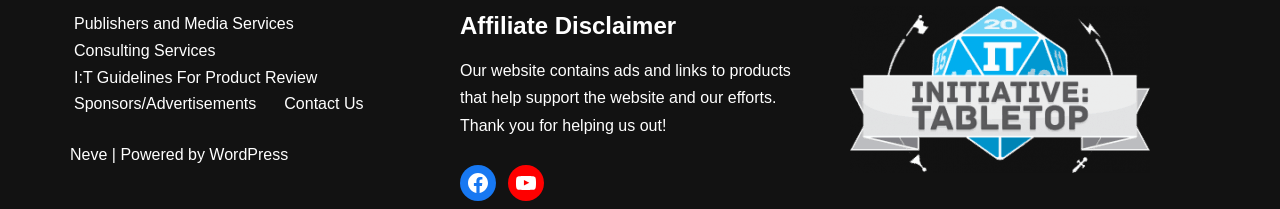Refer to the element description Consulting Services and identify the corresponding bounding box in the screenshot. Format the coordinates as (top-left x, top-left y, bottom-right x, bottom-right y) with values in the range of 0 to 1.

[0.058, 0.177, 0.168, 0.304]